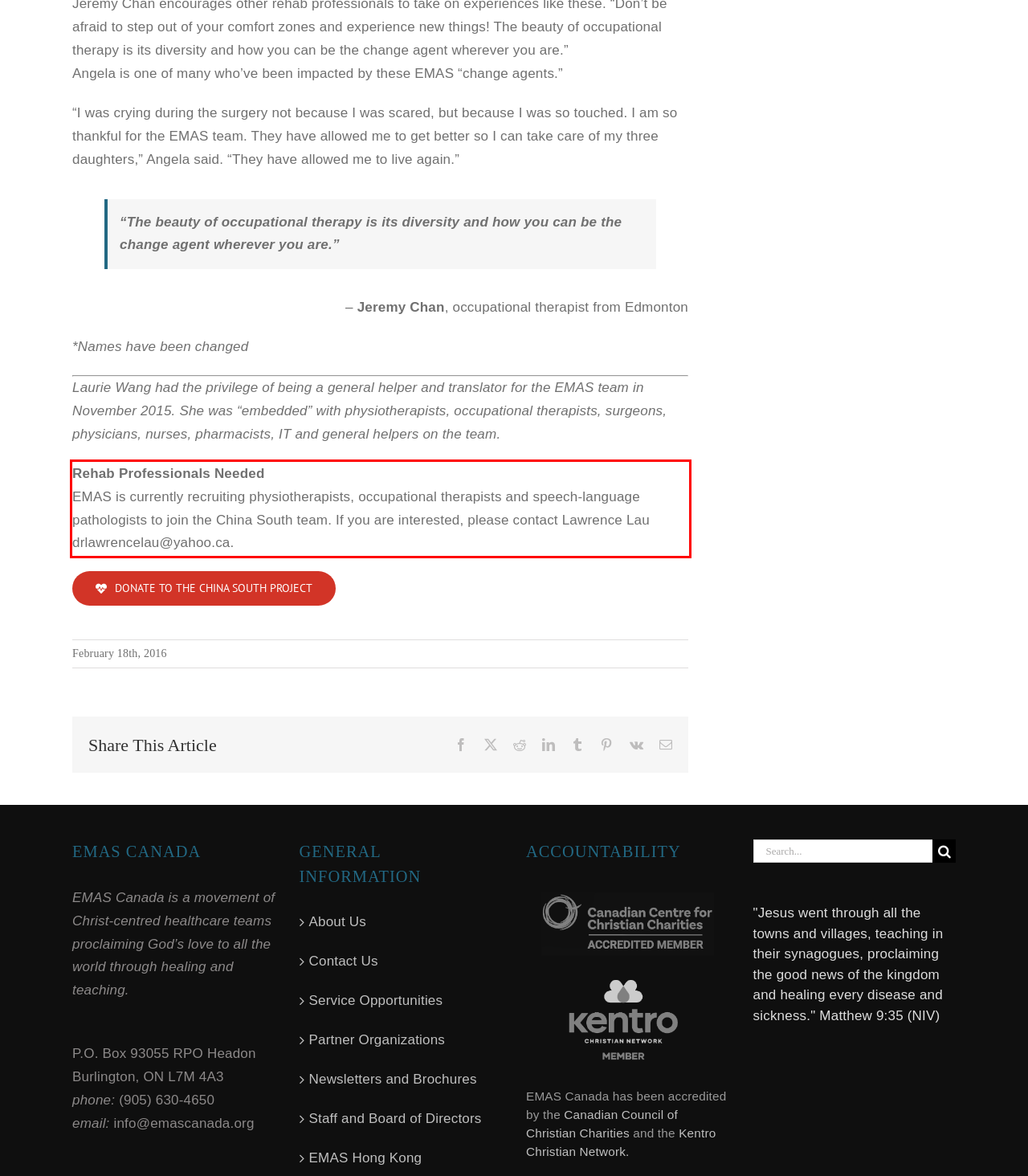In the given screenshot, locate the red bounding box and extract the text content from within it.

Rehab Professionals Needed EMAS is currently recruiting physiotherapists, occupational therapists and speech-language pathologists to join the China South team. If you are interested, please contact Lawrence Lau drlawrencelau@yahoo.ca.